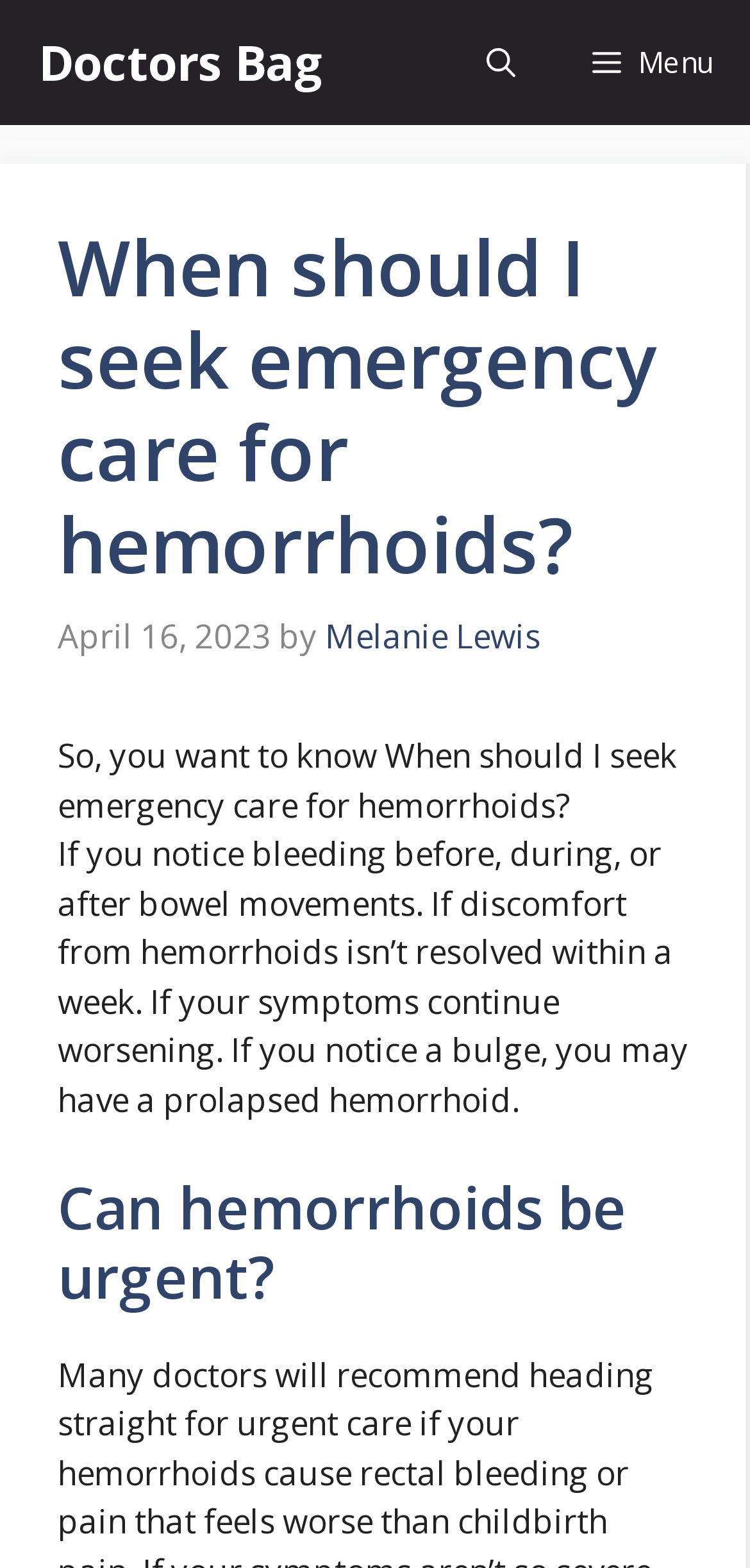Based on the provided description, "Doctors Bag", find the bounding box of the corresponding UI element in the screenshot.

[0.051, 0.0, 0.433, 0.08]